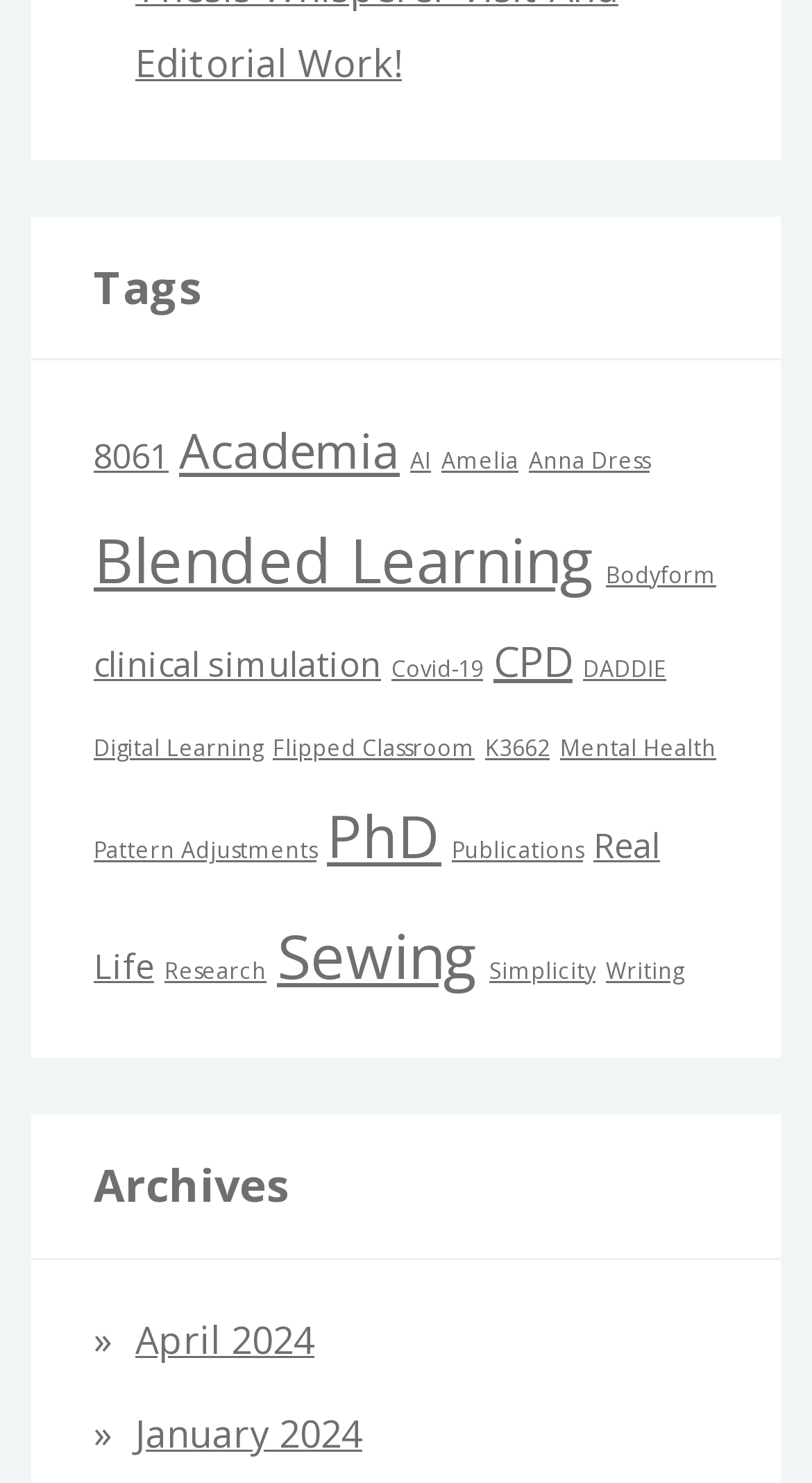From the element description: "Real Life", extract the bounding box coordinates of the UI element. The coordinates should be expressed as four float numbers between 0 and 1, in the order [left, top, right, bottom].

[0.115, 0.555, 0.813, 0.667]